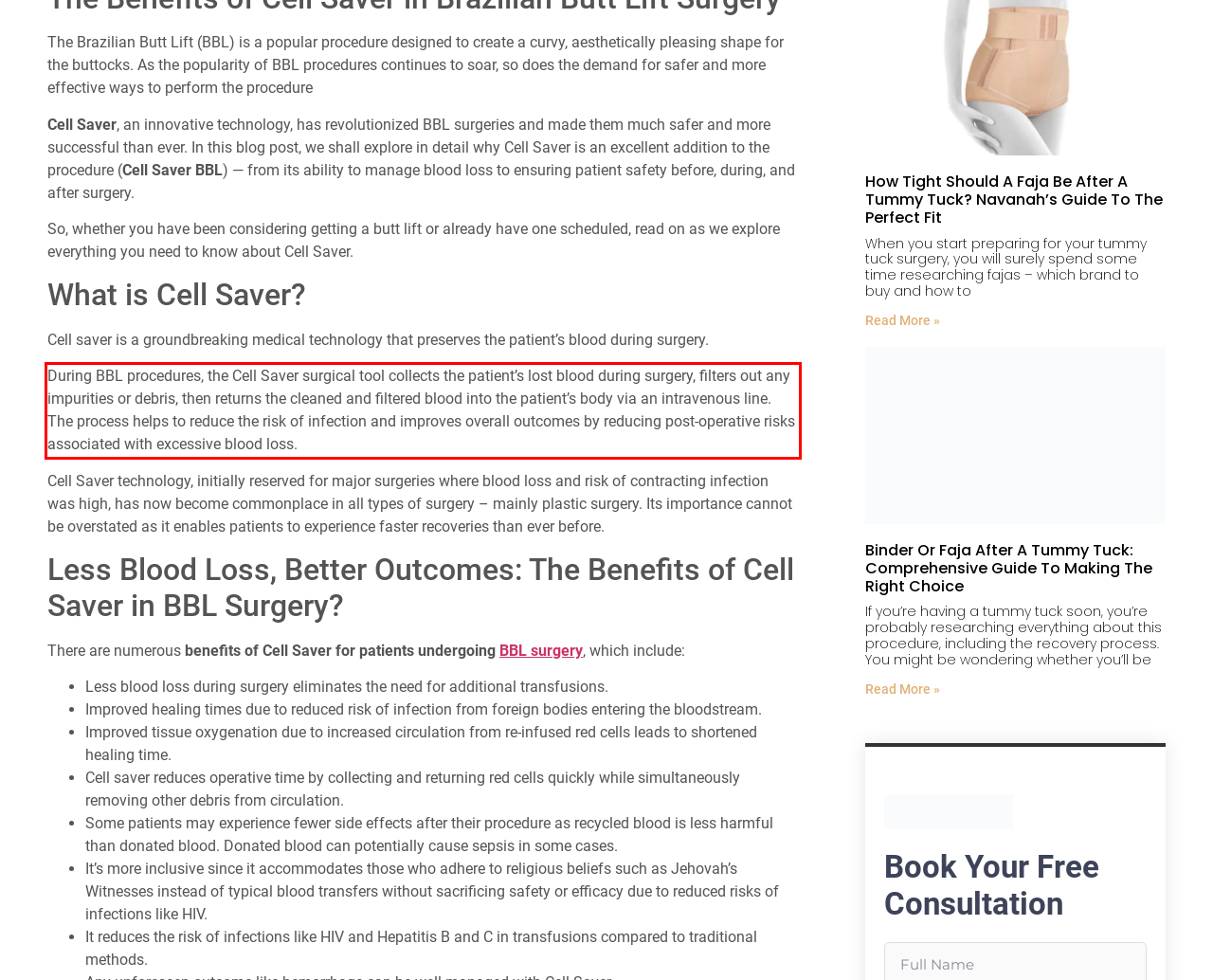Within the screenshot of the webpage, there is a red rectangle. Please recognize and generate the text content inside this red bounding box.

During BBL procedures, the Cell Saver surgical tool collects the patient’s lost blood during surgery, filters out any impurities or debris, then returns the cleaned and filtered blood into the patient’s body via an intravenous line. The process helps to reduce the risk of infection and improves overall outcomes by reducing post-operative risks associated with excessive blood loss.